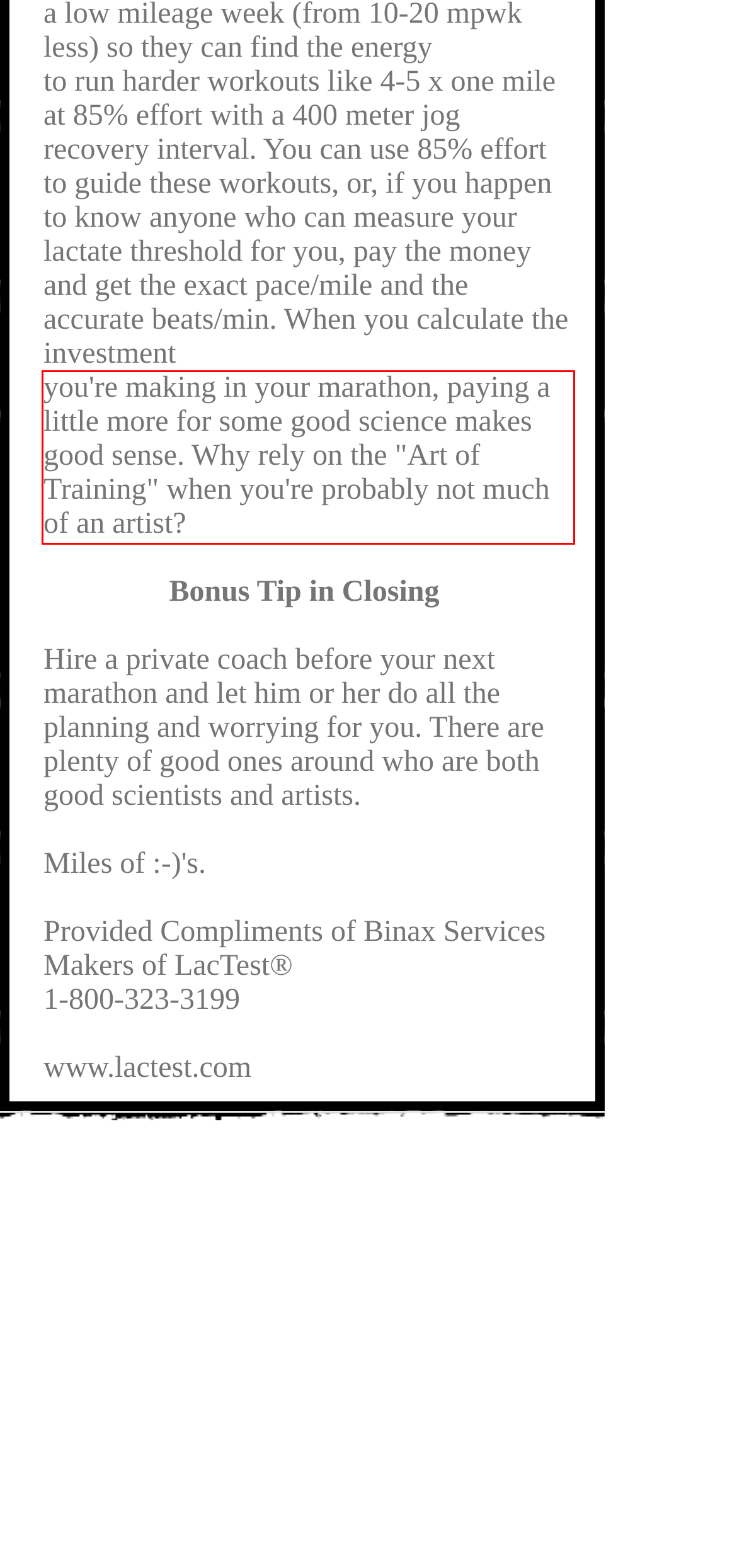Analyze the screenshot of a webpage where a red rectangle is bounding a UI element. Extract and generate the text content within this red bounding box.

you're making in your marathon, paying a little more for some good science makes good sense. Why rely on the "Art of Training" when you're probably not much of an artist?